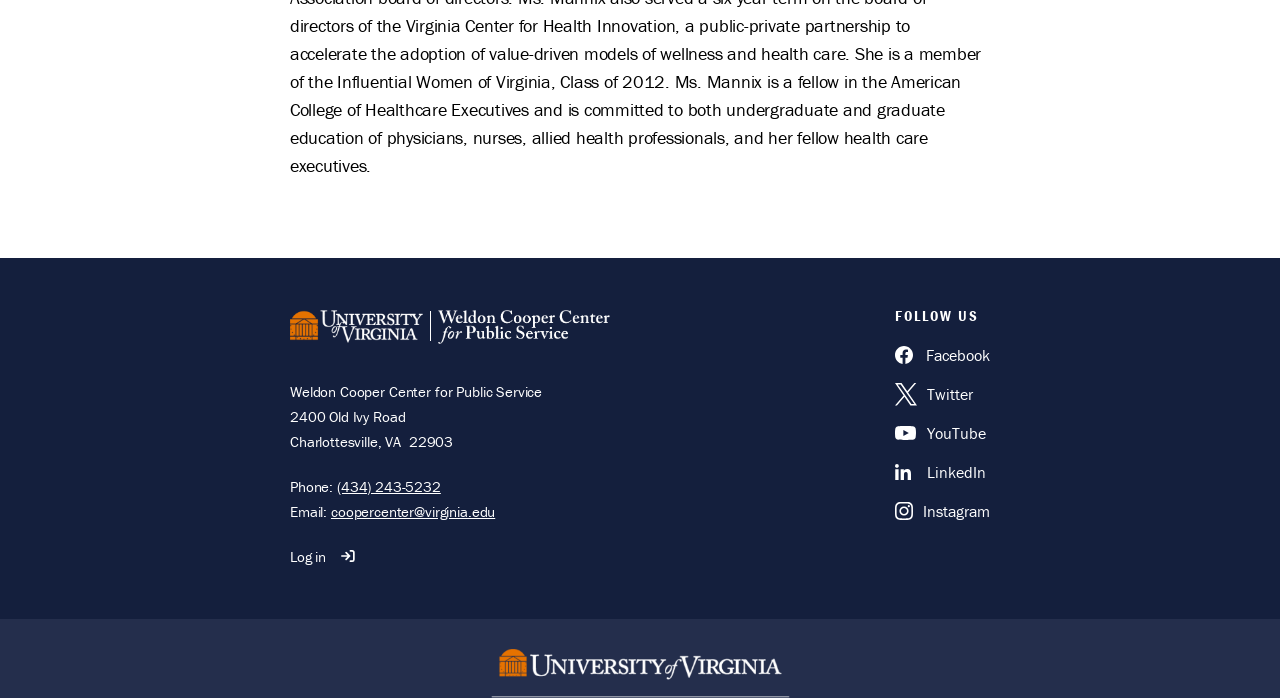What is the email address of the Weldon Cooper Center?
Please respond to the question with as much detail as possible.

The email address can be found in the bottom-left section of the webpage, under the 'Email:' label.